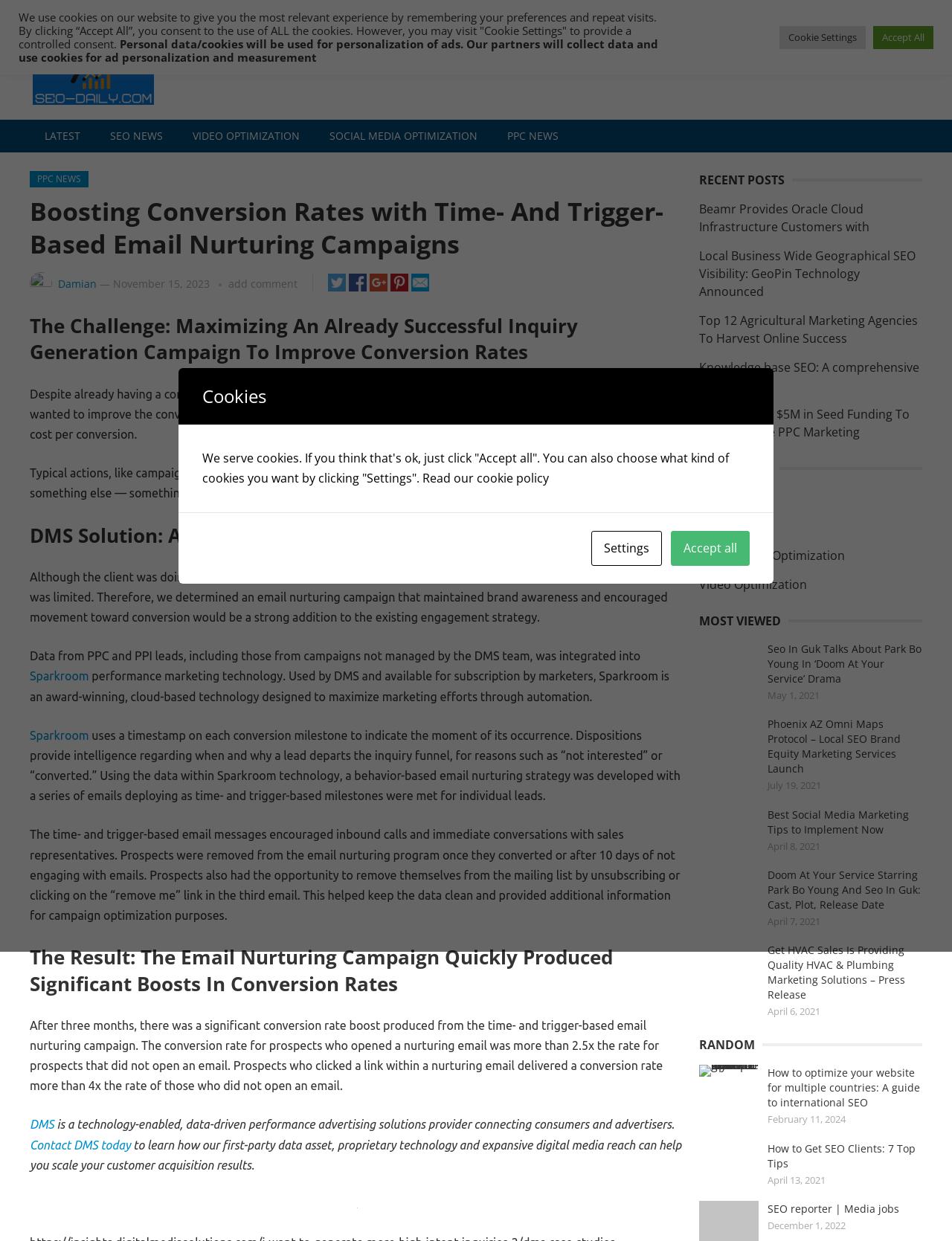Please mark the bounding box coordinates of the area that should be clicked to carry out the instruction: "Visit the company page".

None